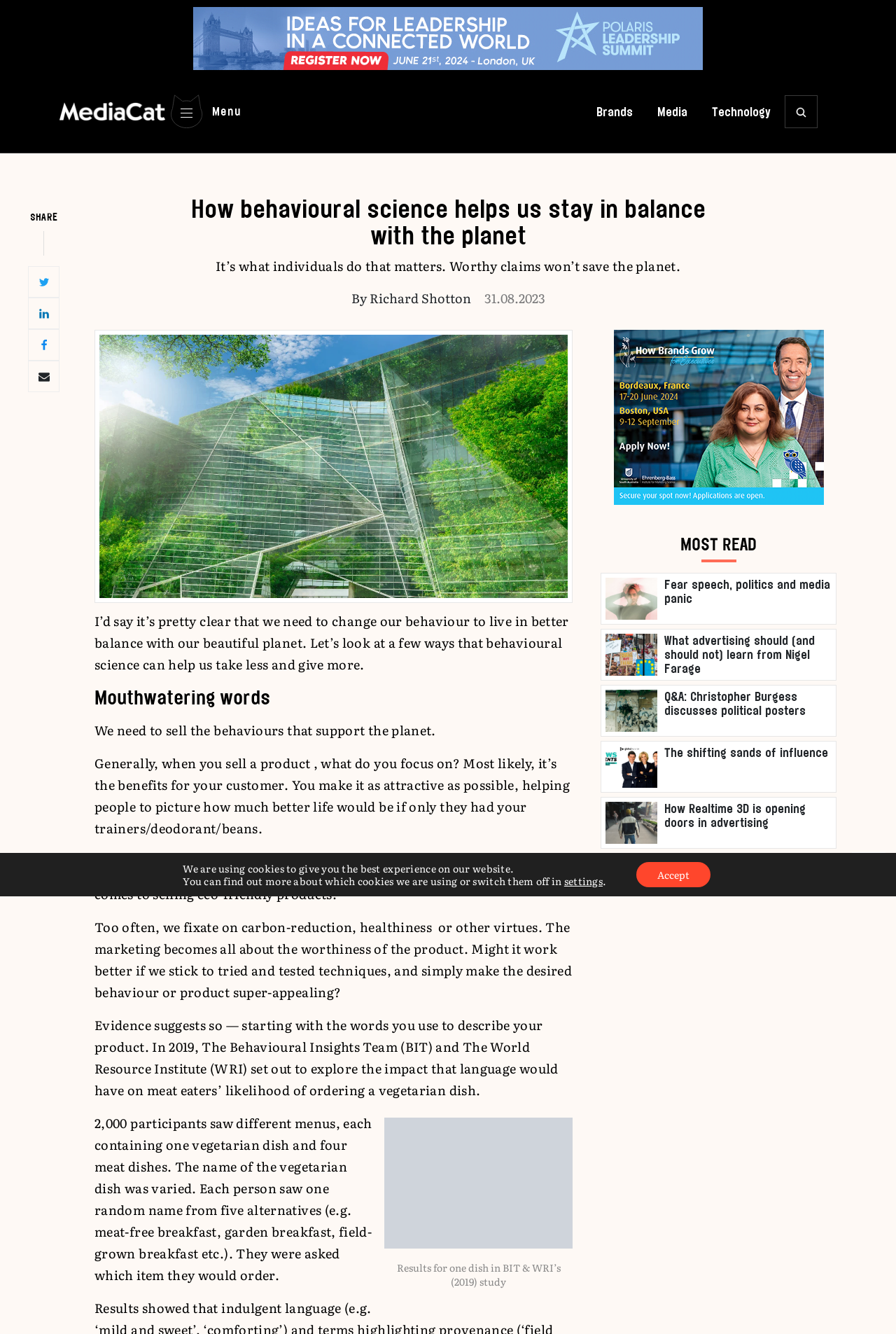Provide a one-word or one-phrase answer to the question:
Who is the author of the article?

Richard Shotton